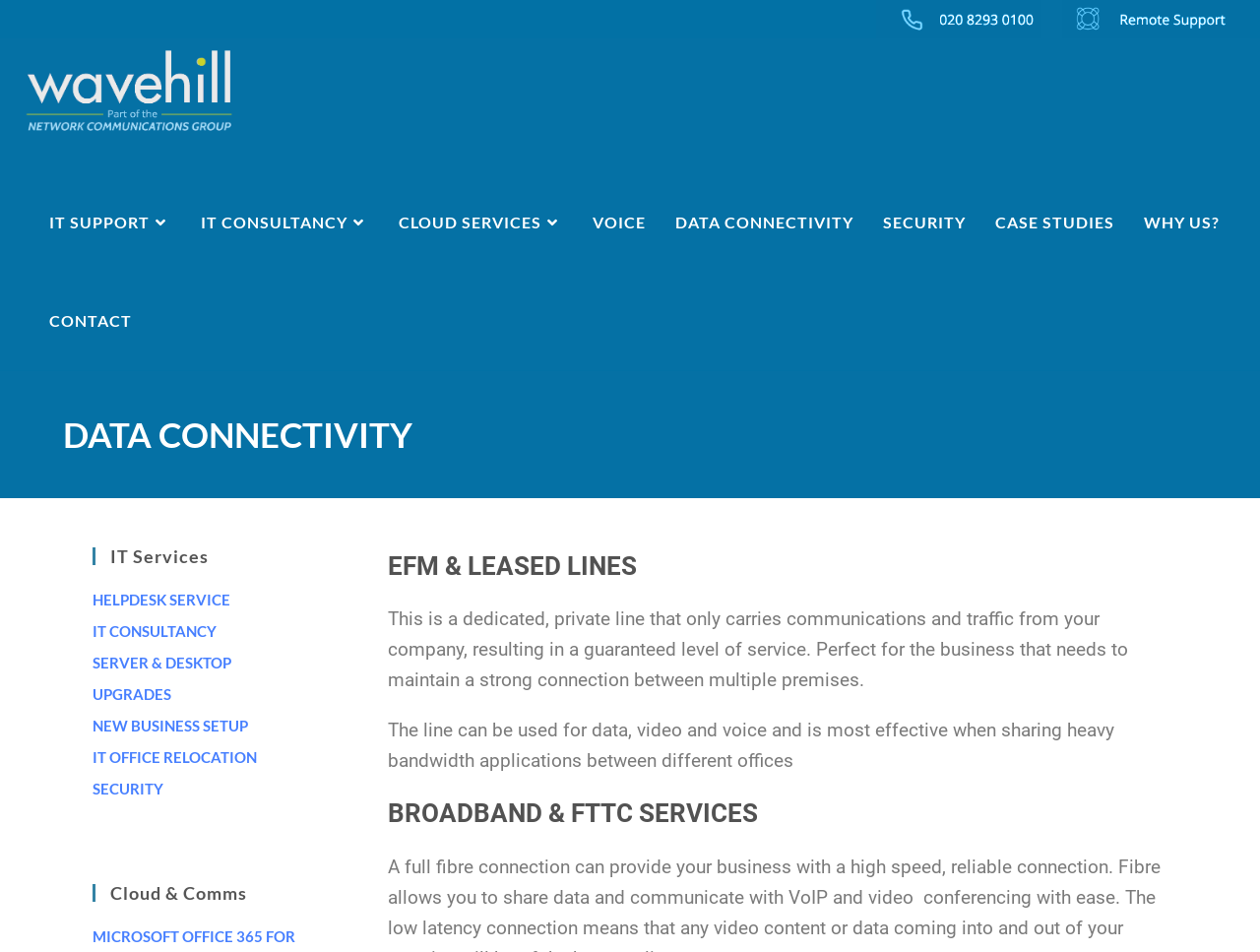Elaborate on the webpage's design and content in a detailed caption.

The webpage is about Wavehill, a company that provides IT support and connectivity services. At the top of the page, there is a logo image and a link to the company's website. Below the logo, there is a navigation menu with links to different sections of the website, including IT Support, IT Consultancy, Cloud Services, Voice, Data Connectivity, Security, Case Studies, Why Us?, and Contact.

The main content of the page is focused on Data Connectivity, with a heading that reads "DATA CONNECTIVITY" in a prominent position. There are two subheadings, "EFM & LEASED LINES" and "BROADBAND & FTTC SERVICES", which provide more information about the company's data connectivity services.

Under the "EFM & LEASED LINES" subheading, there are three paragraphs of text that describe the benefits of using a dedicated, private line for data, video, and voice communications. The text explains that this type of connection is perfect for businesses that need to maintain a strong connection between multiple premises.

On the left side of the page, there is a separate section with a heading that reads "IT Services". This section contains links to different IT services offered by the company, including Helpdesk Service, IT Consultancy, Server & Desktop Upgrades, New Business Setup, IT Office Relocation, and Security.

At the bottom of the page, there is another section with a heading that reads "Cloud & Comms", but it does not contain any links or text.